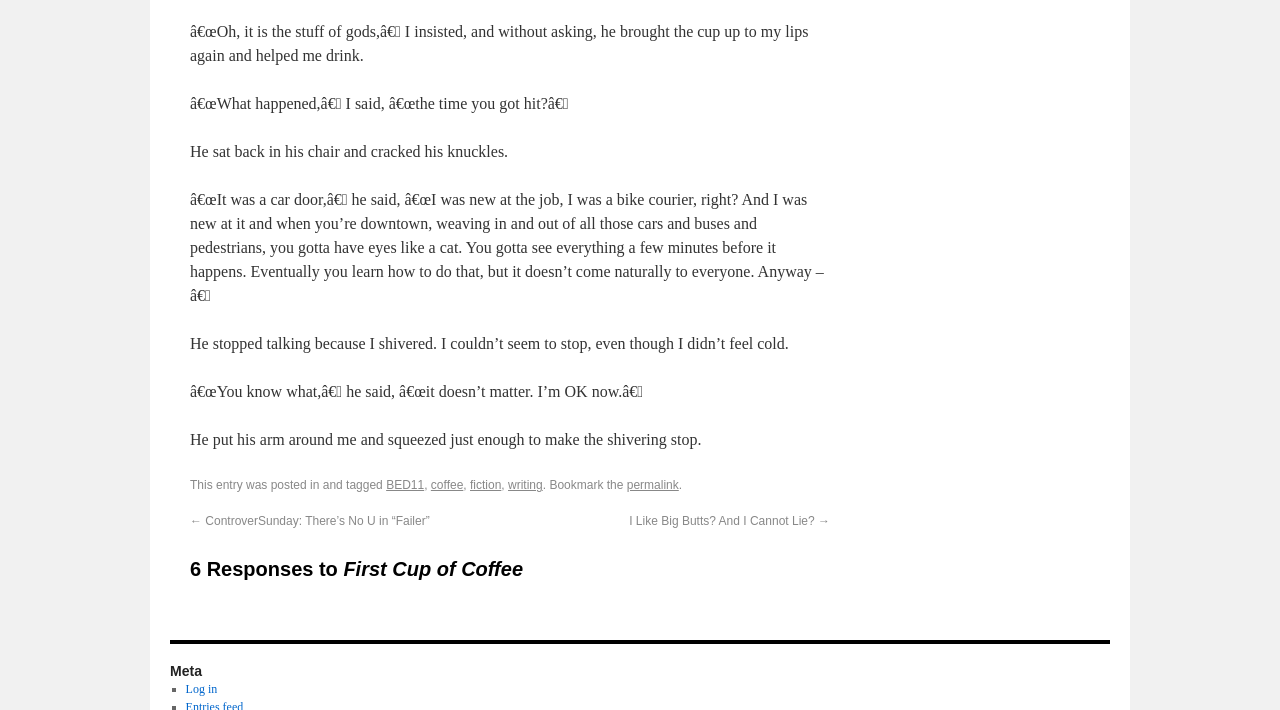Determine the bounding box coordinates of the clickable element to complete this instruction: "Click the 'BED11' tag". Provide the coordinates in the format of four float numbers between 0 and 1, [left, top, right, bottom].

[0.302, 0.674, 0.331, 0.693]